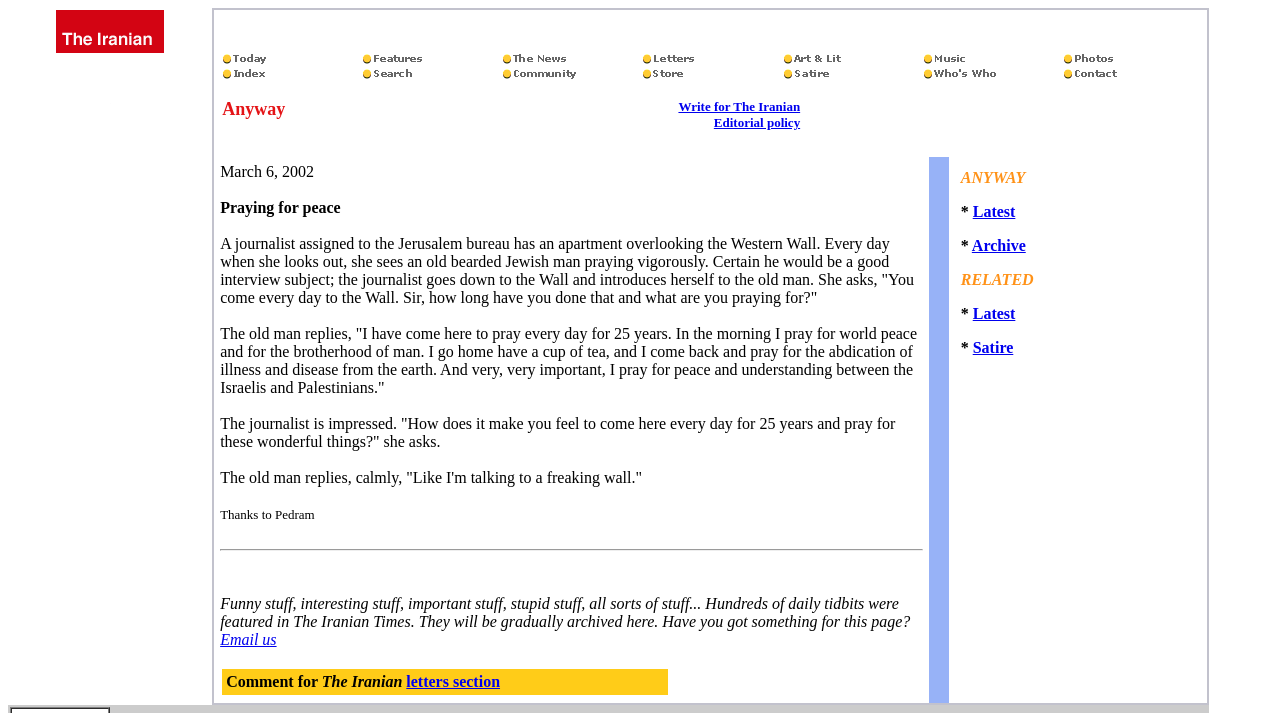Predict the bounding box for the UI component with the following description: "Archive".

[0.759, 0.332, 0.801, 0.356]